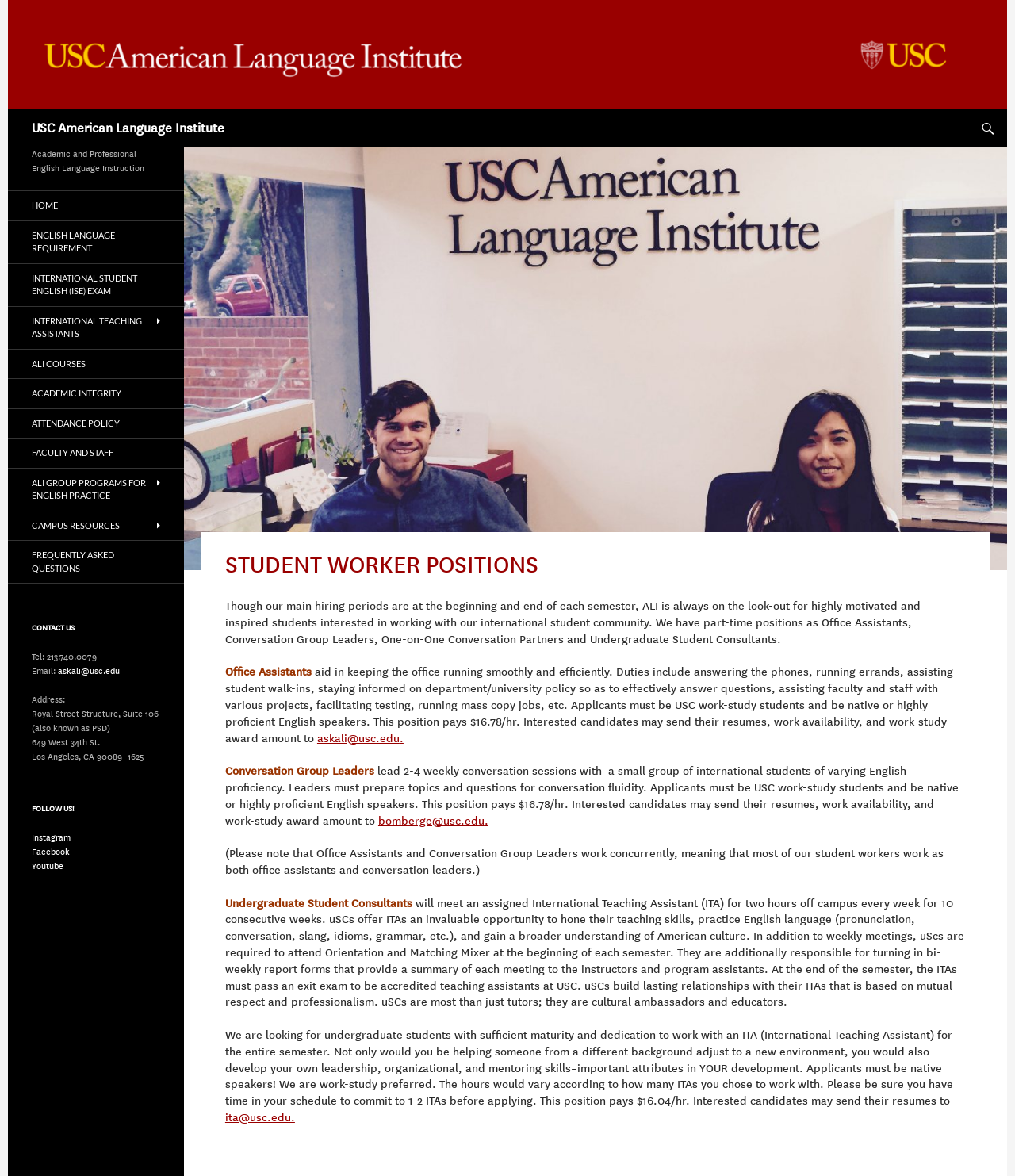Please provide a comprehensive answer to the question below using the information from the image: What is the phone number of the American Language Institute?

The webpage lists the phone number of the American Language Institute as 213.740.0079, which can be used to contact them.